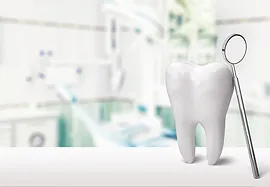Describe the important features and context of the image with as much detail as possible.

This image features a large, glossy model of a tooth, prominently displayed in a dental office setting. Beside the tooth stands a dental mirror, a common instrument used by dentists to examine the oral cavity and check for health issues. The background hints at a modern dental clinic, with blurred equipment and a clean, sterile environment, emphasizing the importance of professional dental care. This visual complements information on the necessity of regular dental hygiene and professional cleanings, as advised by dental professionals for maintaining optimal oral health. The image visually reinforces the message that preventative measures, such as regular checkups and professional cleanings, play a crucial role in dental health.